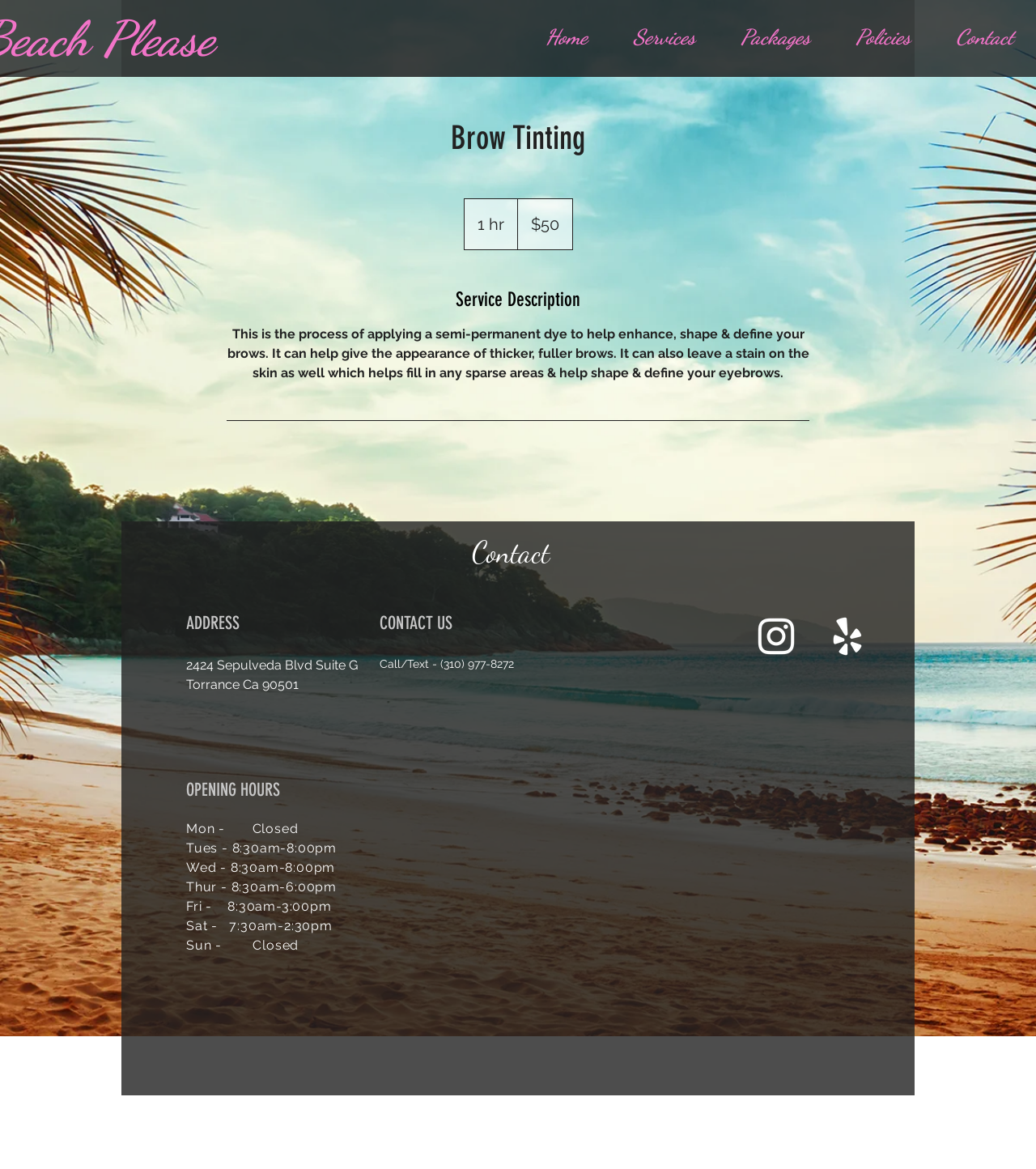Respond with a single word or phrase:
What social media platform is represented by the white icon?

Instagram